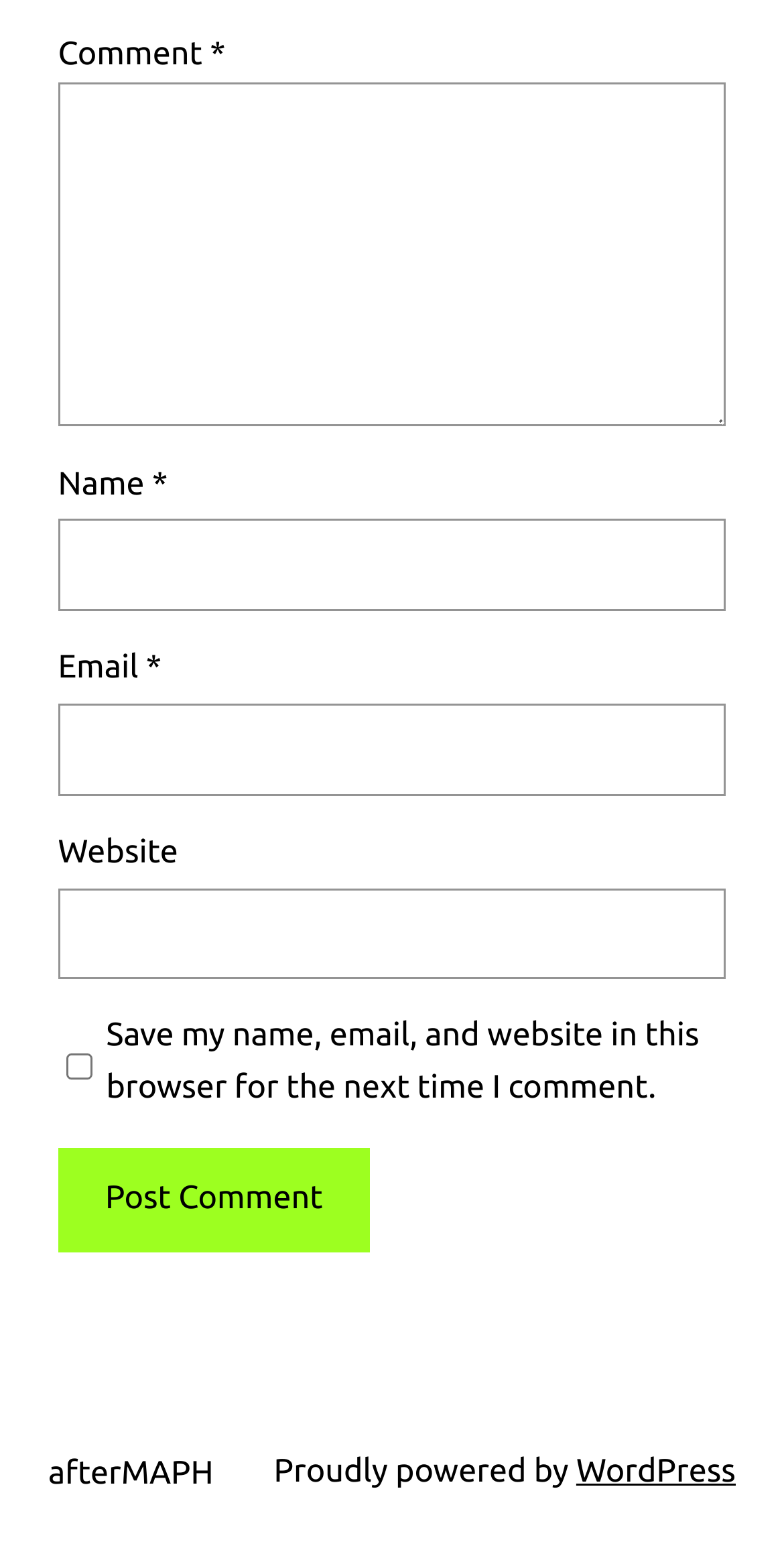Provide the bounding box coordinates for the area that should be clicked to complete the instruction: "Visit the WordPress website".

[0.735, 0.933, 0.938, 0.956]